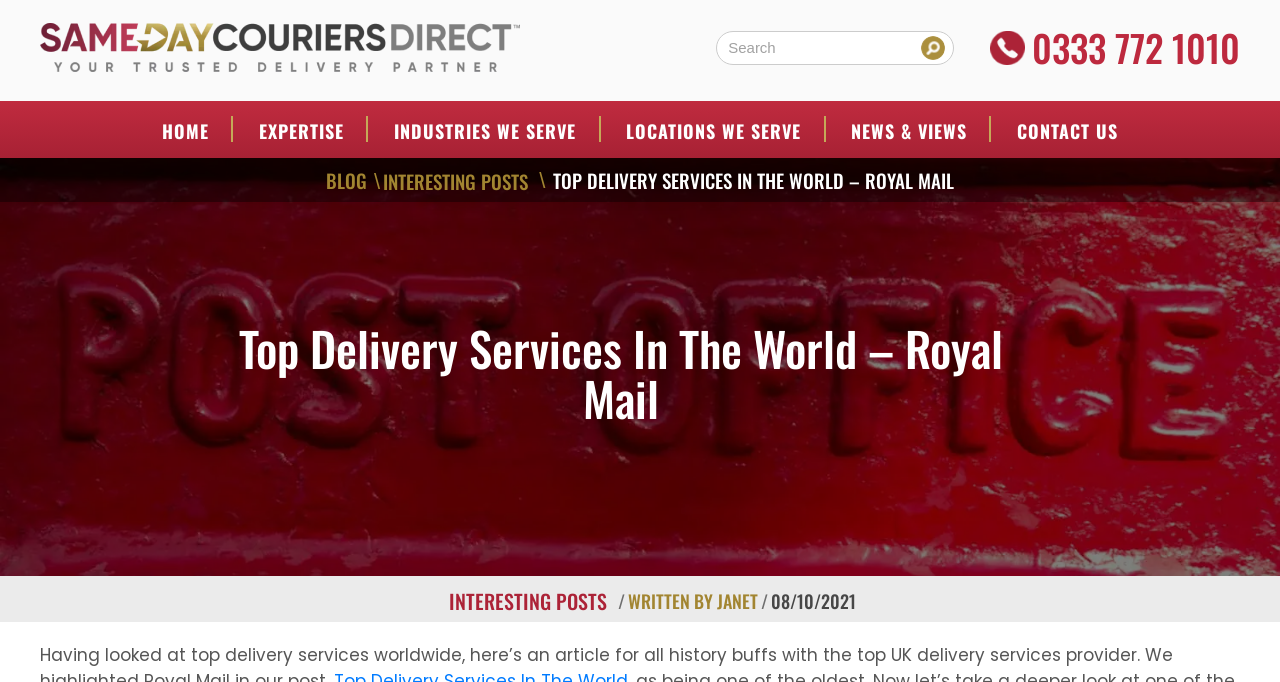Identify the bounding box coordinates of the part that should be clicked to carry out this instruction: "Search for a delivery service".

[0.559, 0.045, 0.745, 0.095]